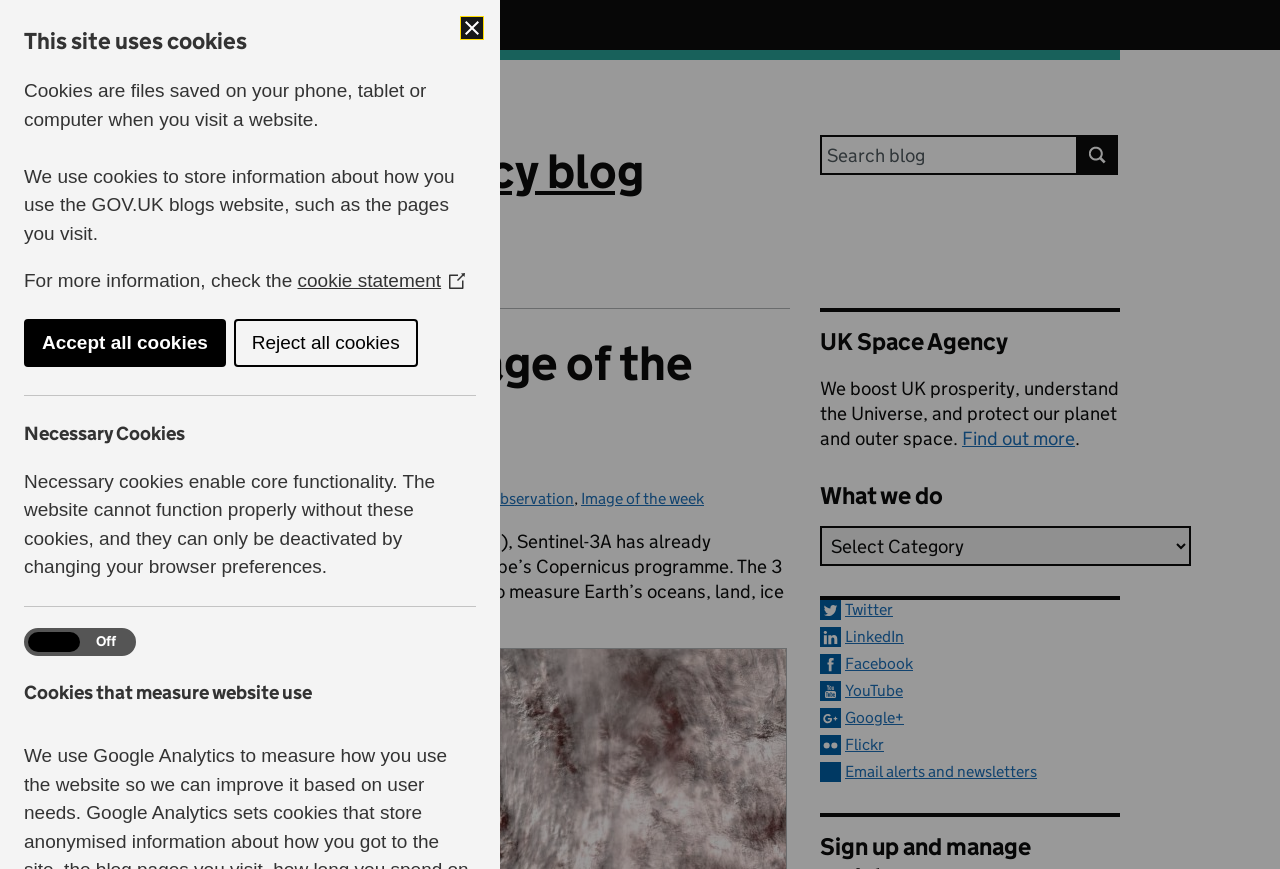Show the bounding box coordinates of the element that should be clicked to complete the task: "Read the blog post".

[0.125, 0.61, 0.612, 0.723]